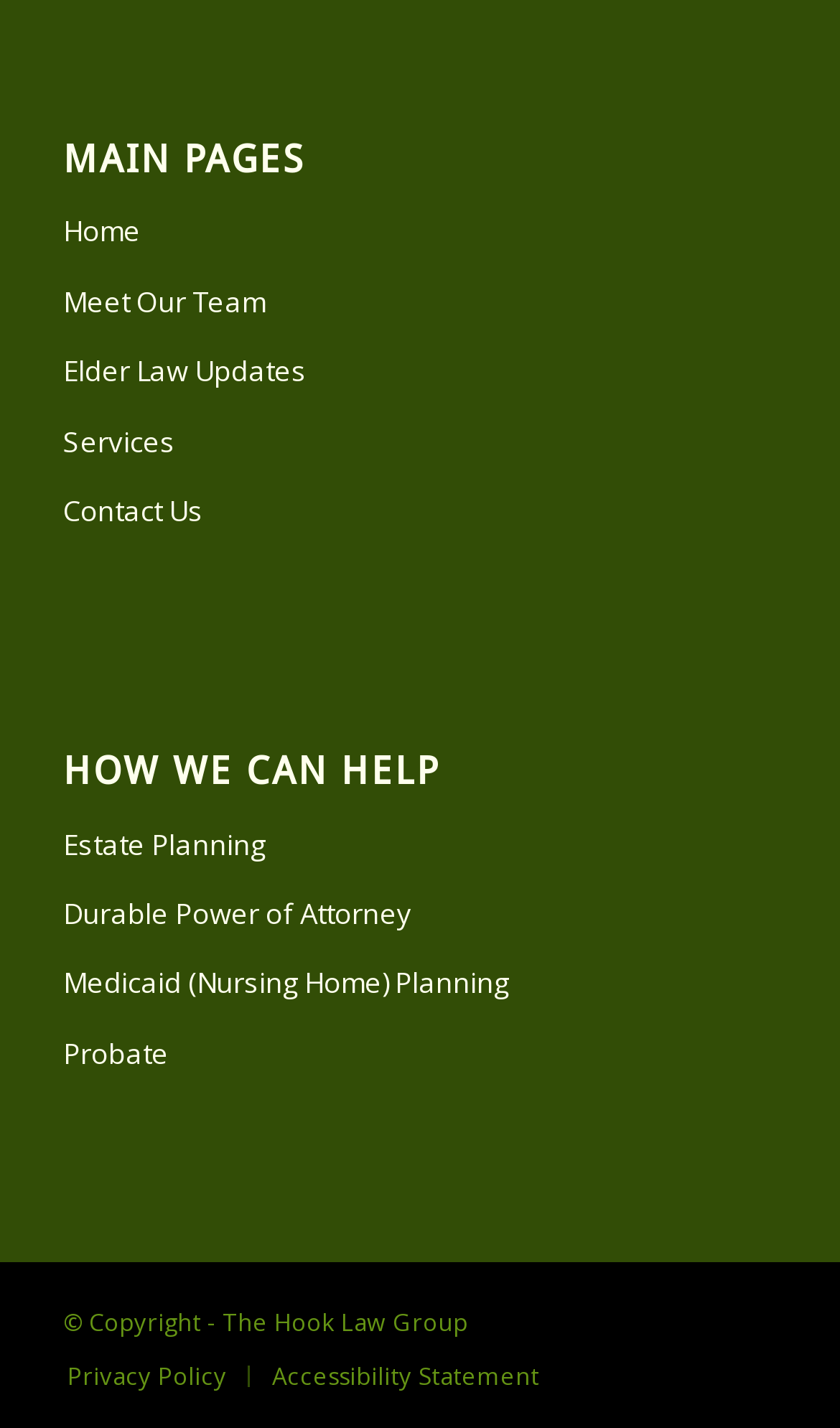Provide a brief response using a word or short phrase to this question:
What is the name of the law group?

The Hook Law Group